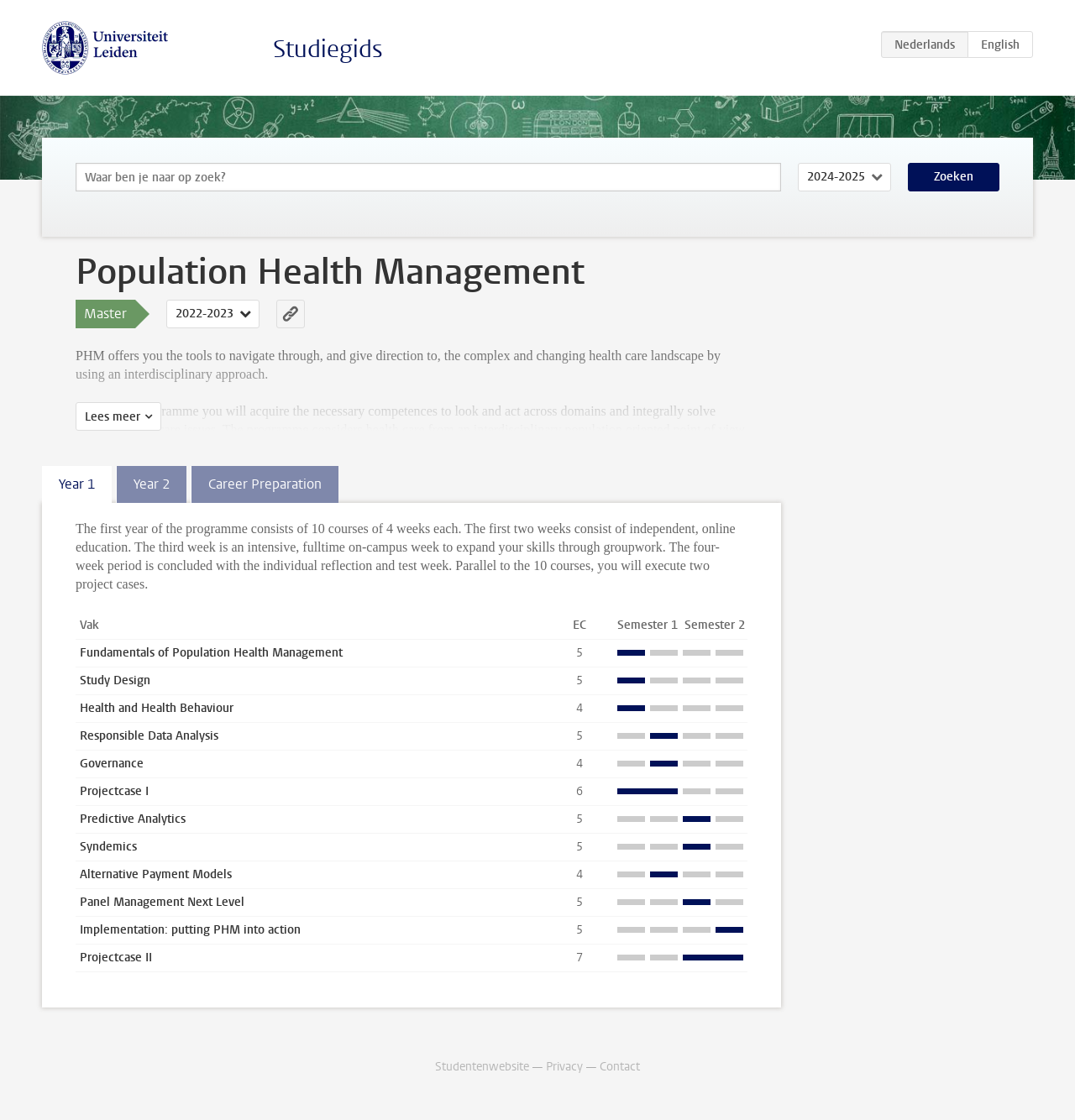What is the name of the university?
Please respond to the question with a detailed and thorough explanation.

The university's name can be found in the top-left corner of the webpage, where it is written as 'Universiteit Leiden' next to the university's logo.